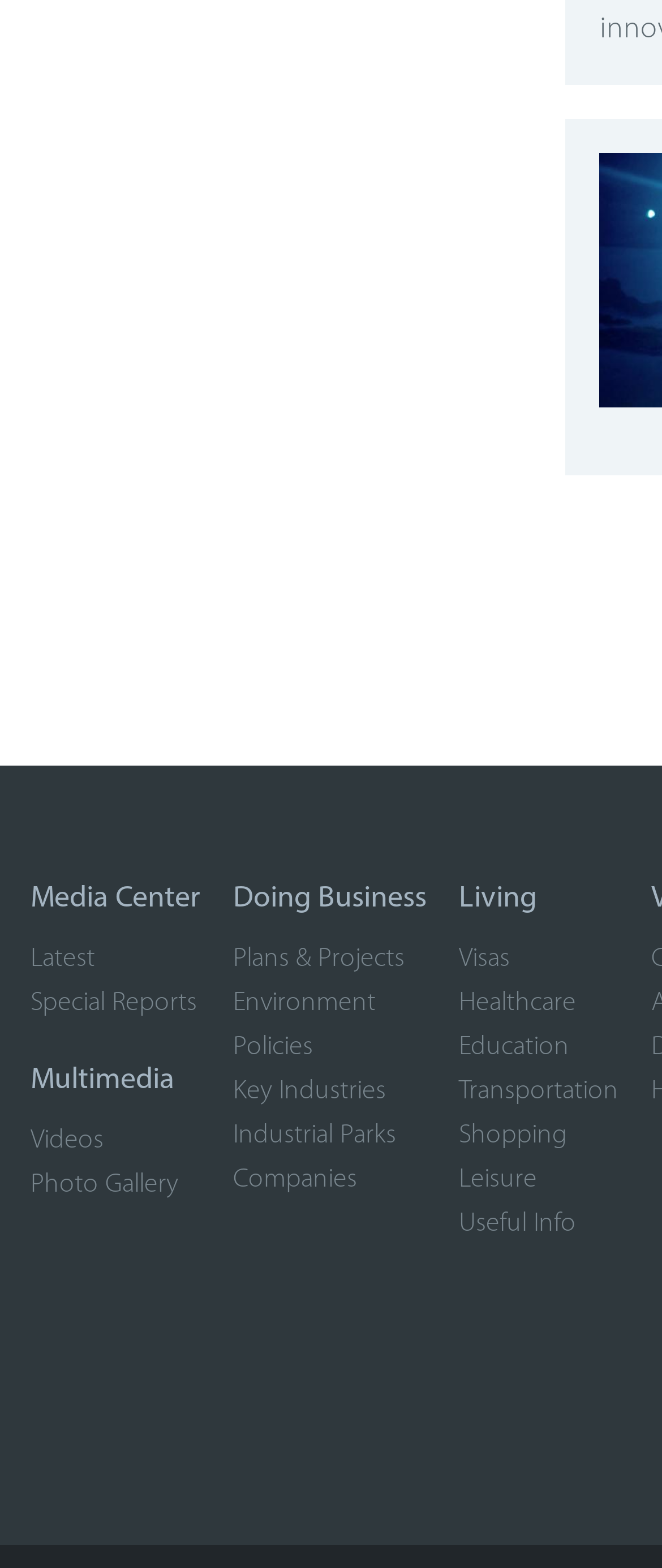Refer to the image and answer the question with as much detail as possible: What is the subcategory under Doing Business?

Under the Doing Business category, I found several subcategories, including Plans & Projects, Environment, Policies, Key Industries, Industrial Parks, and Companies. These subcategories are represented by links.